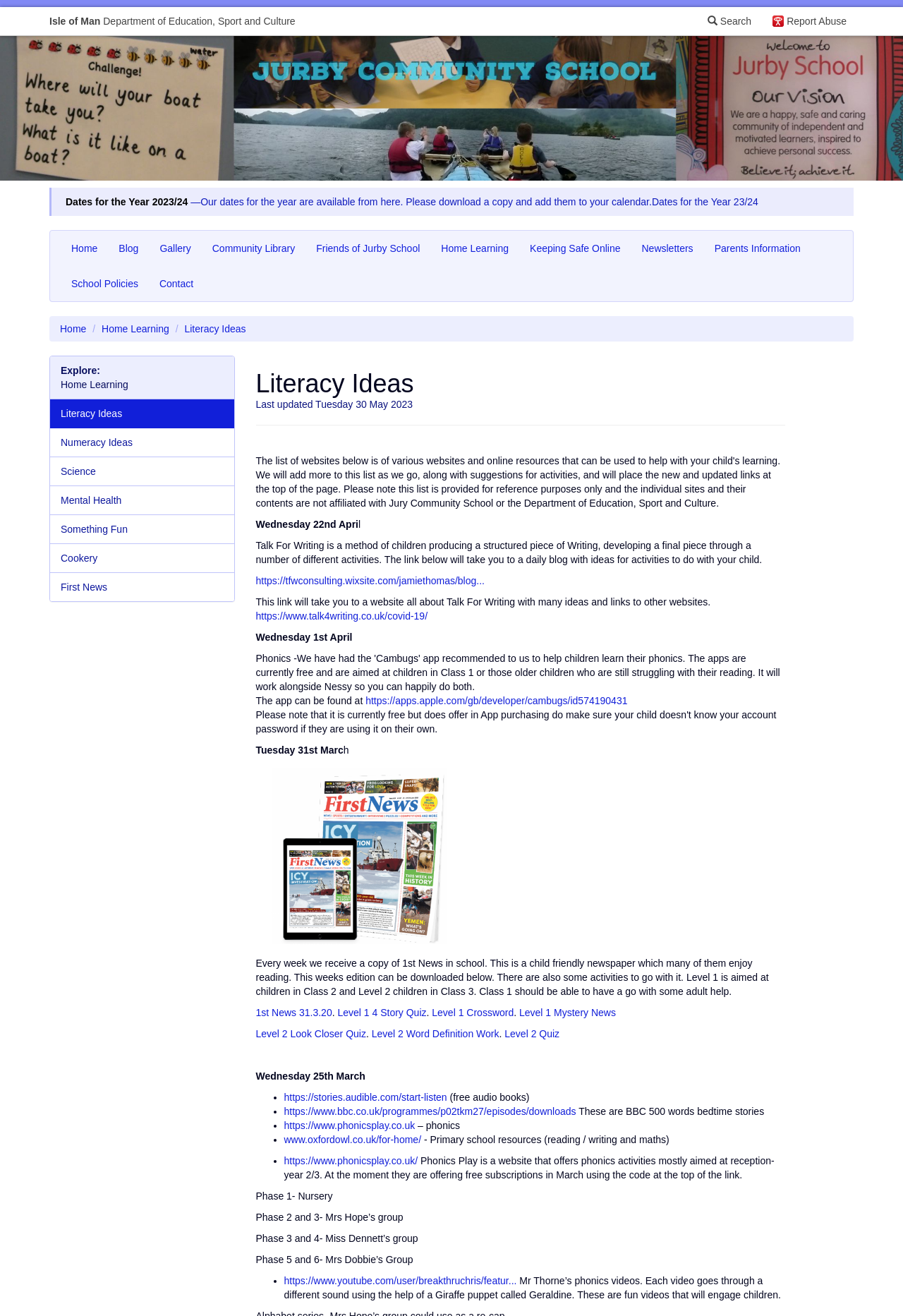Identify the bounding box coordinates for the UI element described by the following text: "Friends of Jurby School". Provide the coordinates as four float numbers between 0 and 1, in the format [left, top, right, bottom].

[0.338, 0.175, 0.477, 0.202]